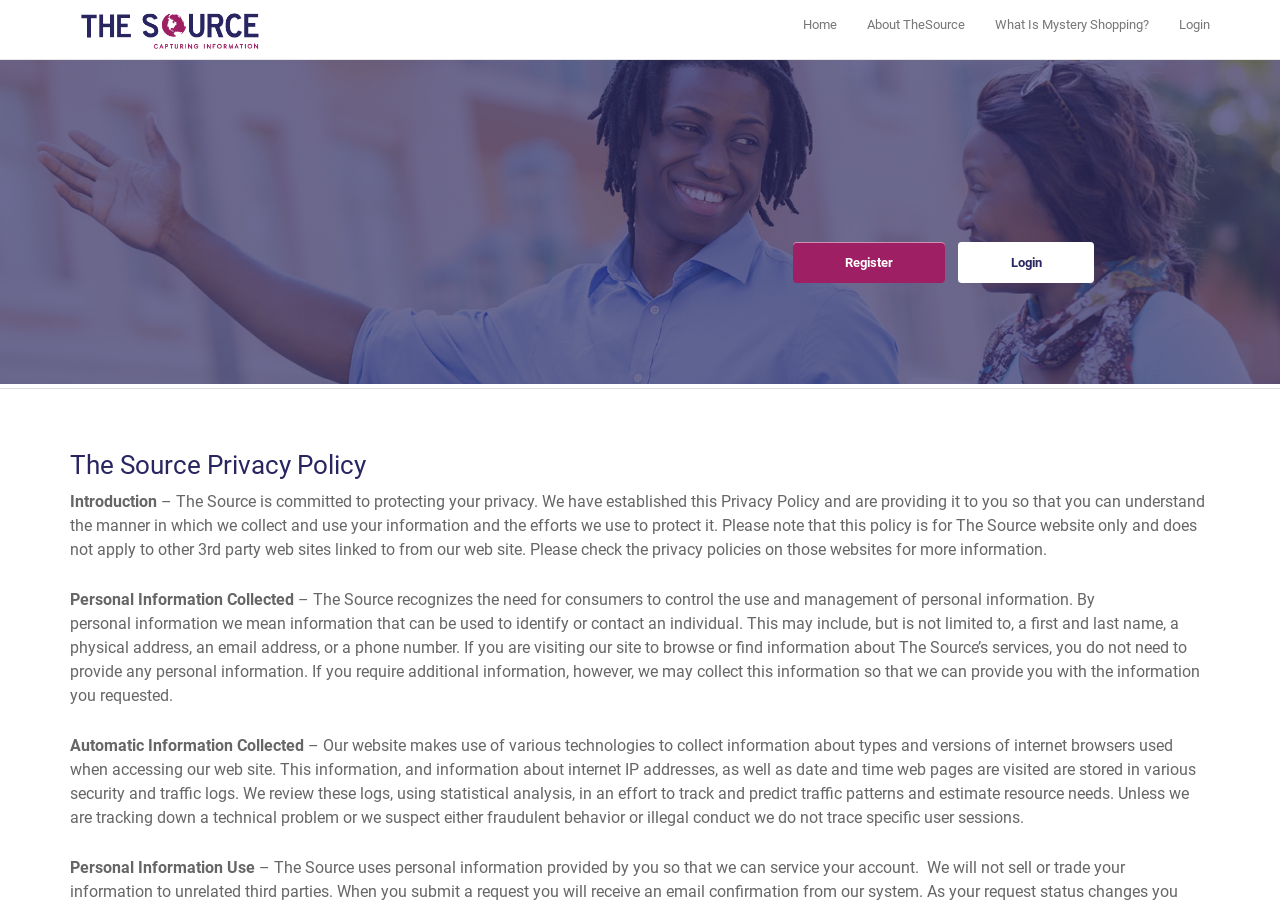Bounding box coordinates should be provided in the format (top-left x, top-left y, bottom-right x, bottom-right y) with all values between 0 and 1. Identify the bounding box for this UI element: What Is Mystery Shopping?

[0.766, 0.0, 0.909, 0.056]